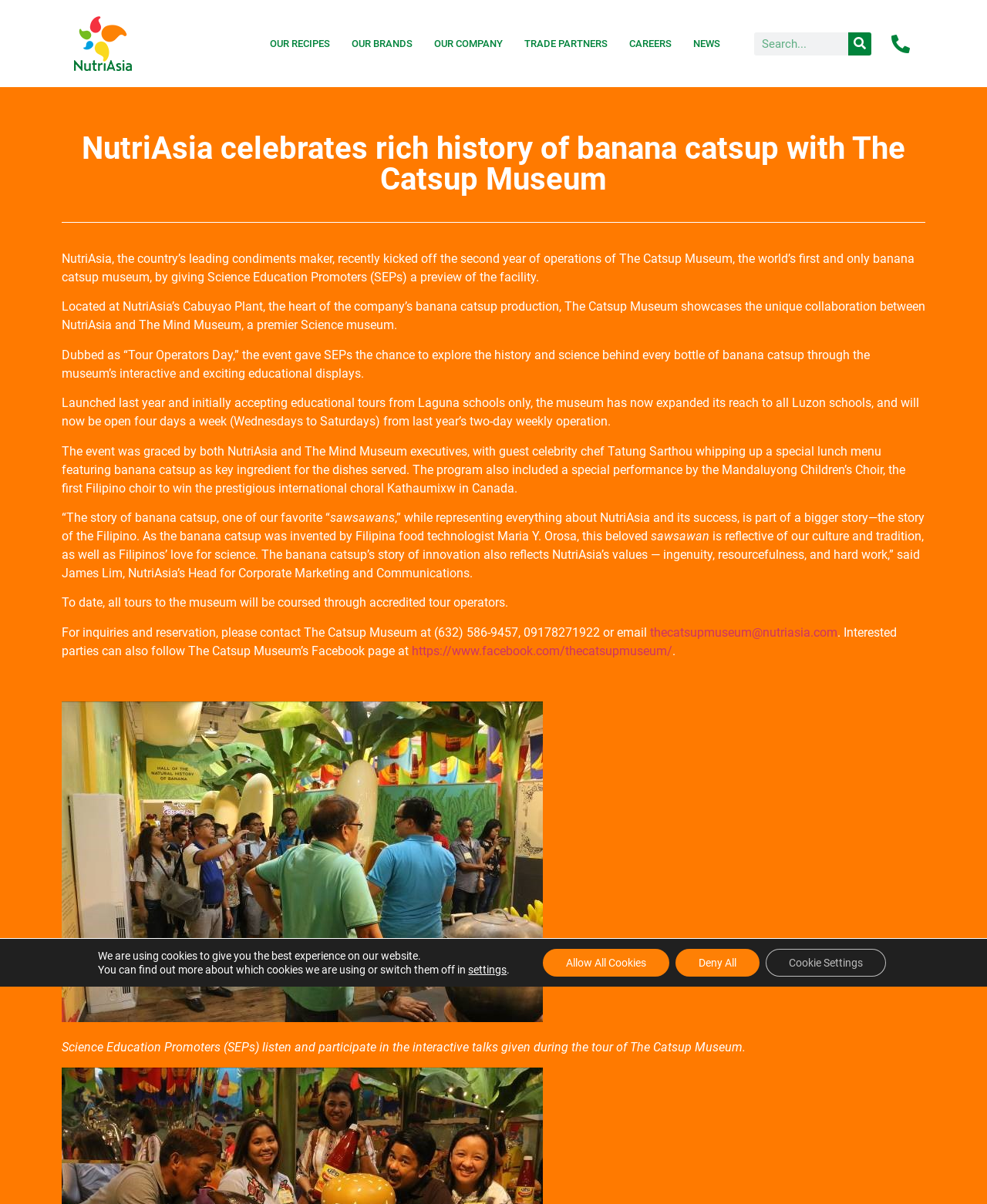Find the bounding box of the UI element described as follows: "Trade Partners".

[0.52, 0.021, 0.627, 0.051]